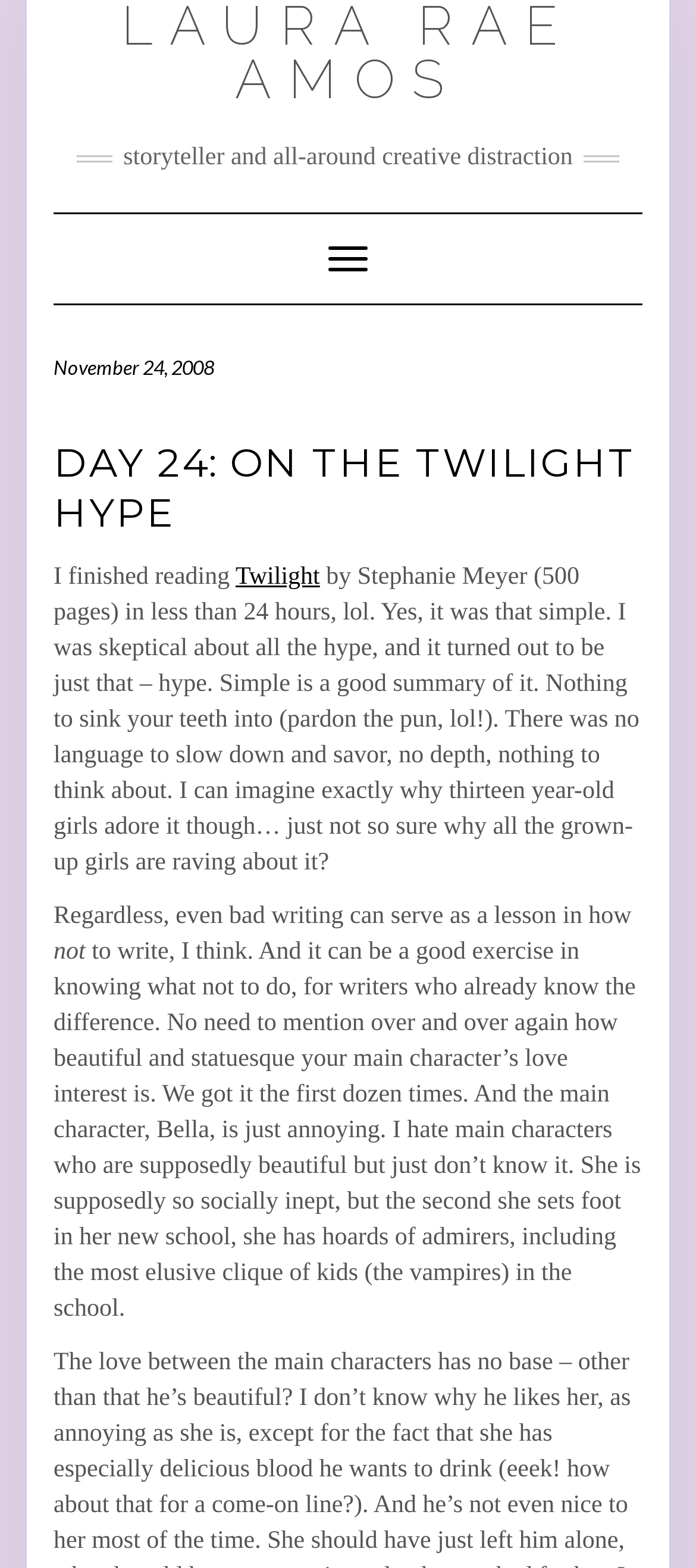How long did it take the author to finish reading Twilight?
Using the information from the image, provide a comprehensive answer to the question.

The author mentions that they finished reading the 500-page book in less than 24 hours, implying that it was a quick and easy read.